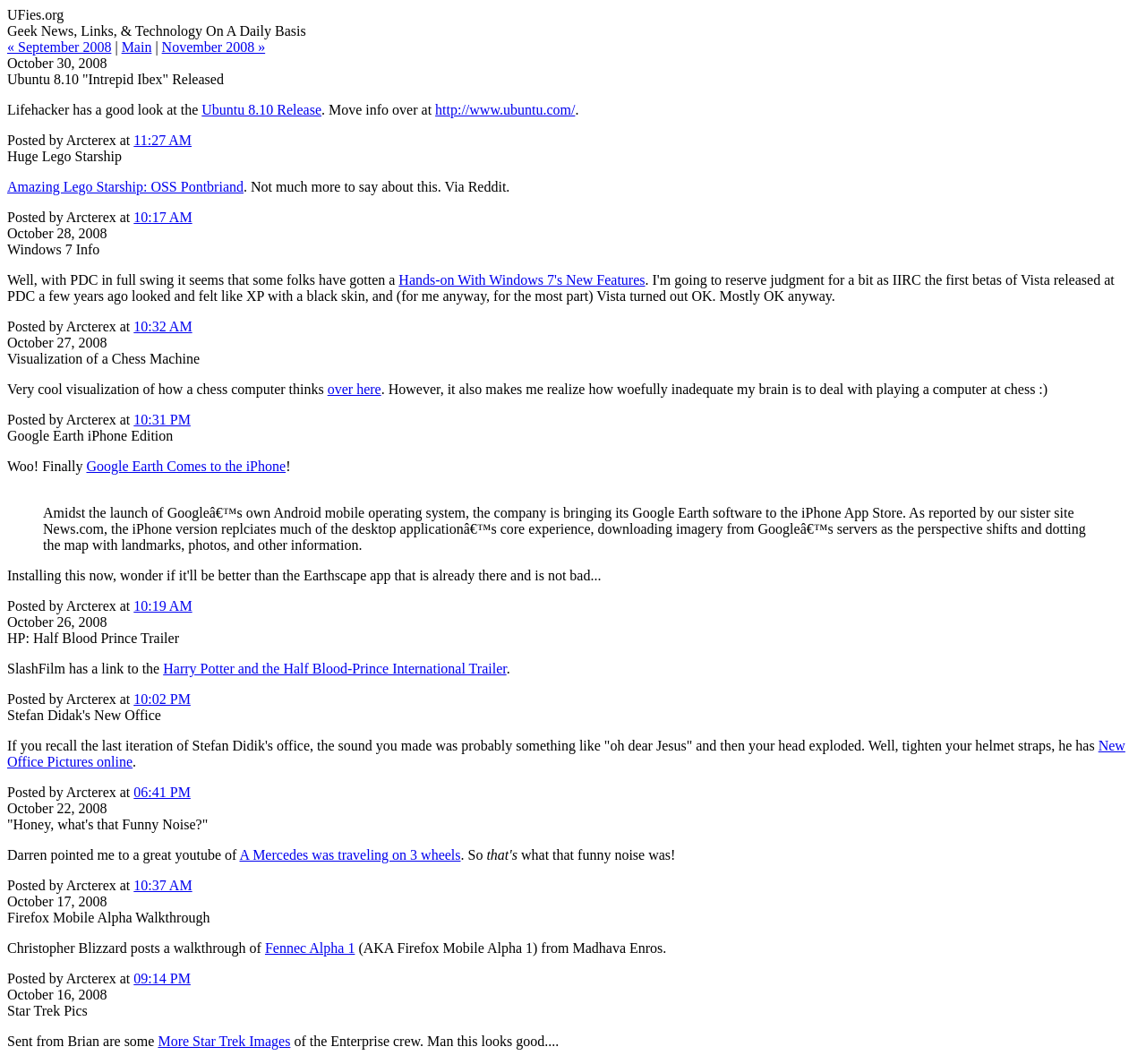Highlight the bounding box coordinates of the element that should be clicked to carry out the following instruction: "Visit the Ubuntu website". The coordinates must be given as four float numbers ranging from 0 to 1, i.e., [left, top, right, bottom].

[0.38, 0.096, 0.502, 0.11]